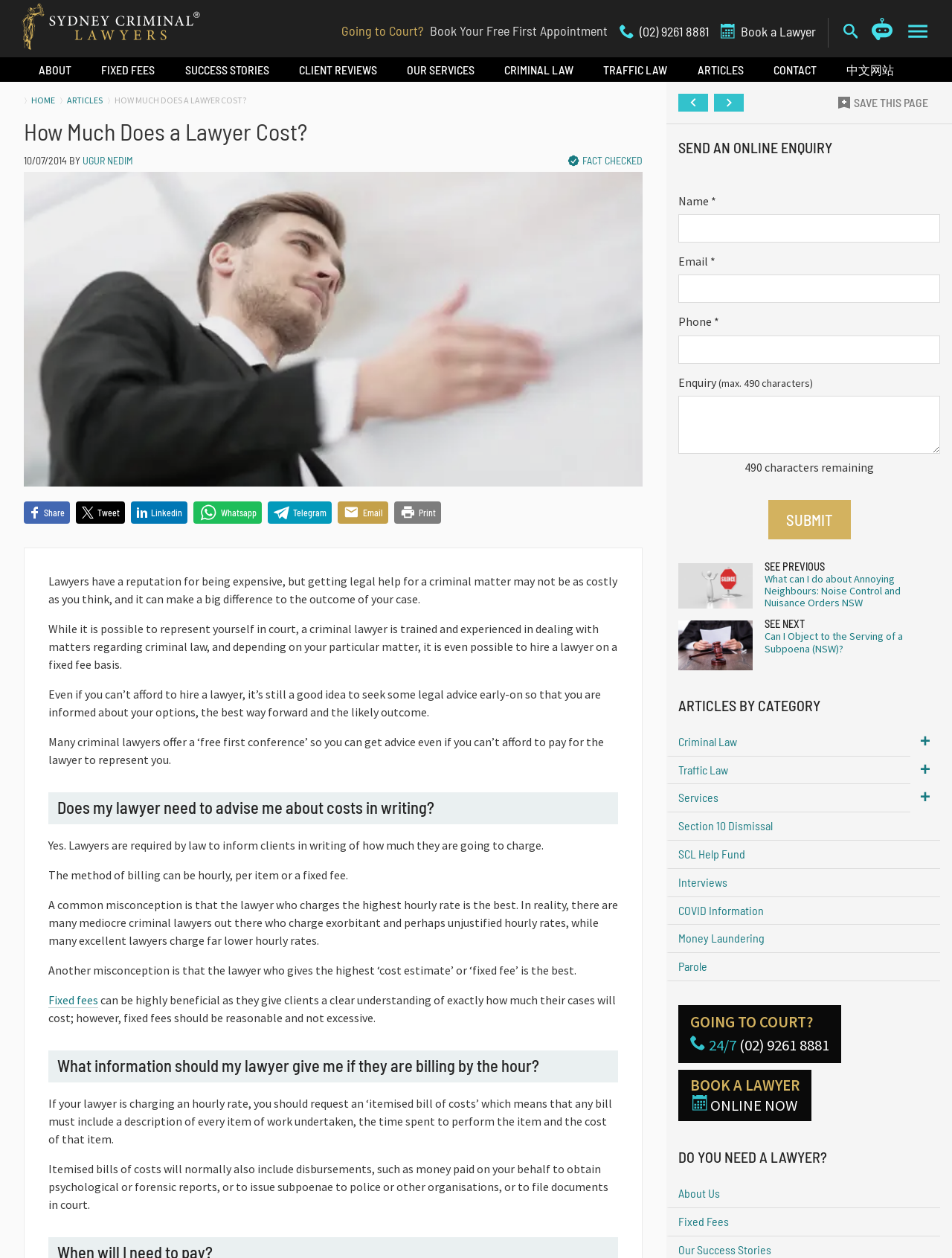Indicate the bounding box coordinates of the element that needs to be clicked to satisfy the following instruction: "Send an online enquiry". The coordinates should be four float numbers between 0 and 1, i.e., [left, top, right, bottom].

[0.712, 0.108, 0.988, 0.126]